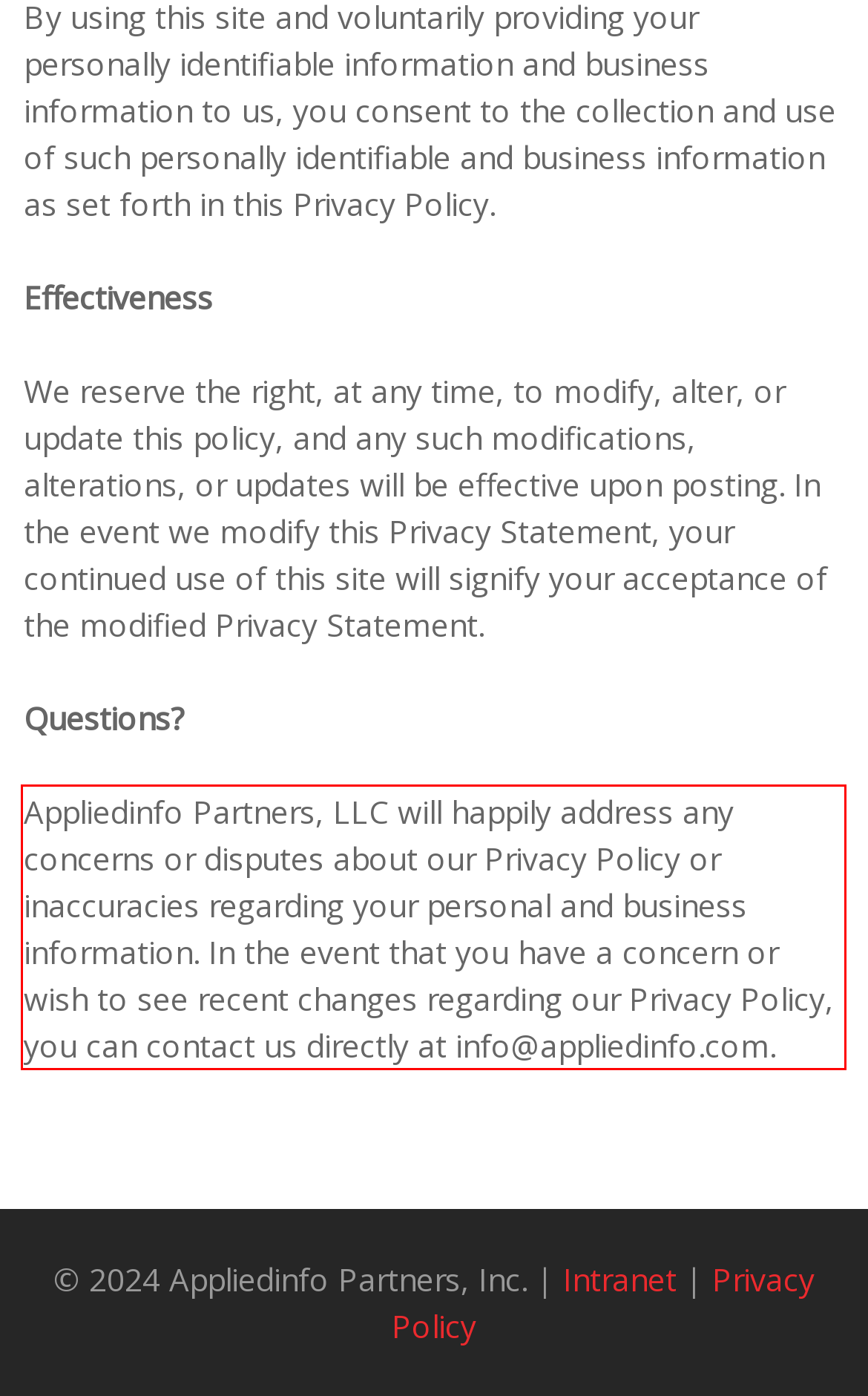You have a screenshot of a webpage, and there is a red bounding box around a UI element. Utilize OCR to extract the text within this red bounding box.

Appliedinfo Partners, LLC will happily address any concerns or disputes about our Privacy Policy or inaccuracies regarding your personal and business information. In the event that you have a concern or wish to see recent changes regarding our Privacy Policy, you can contact us directly at info@appliedinfo.com.